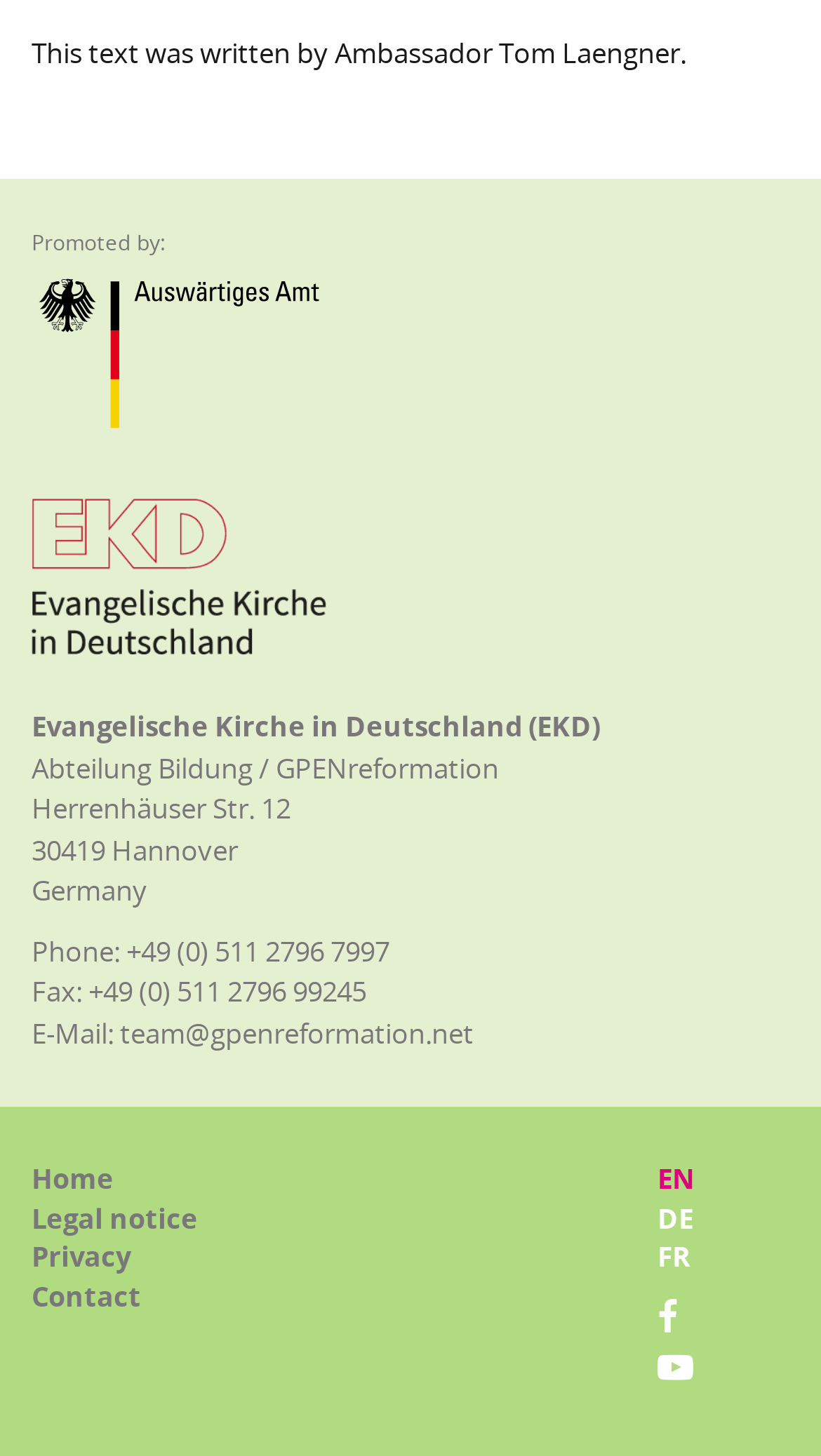Given the element description: "alt="Auswärtiges Amt"", predict the bounding box coordinates of the UI element it refers to, using four float numbers between 0 and 1, i.e., [left, top, right, bottom].

[0.038, 0.335, 0.962, 0.45]